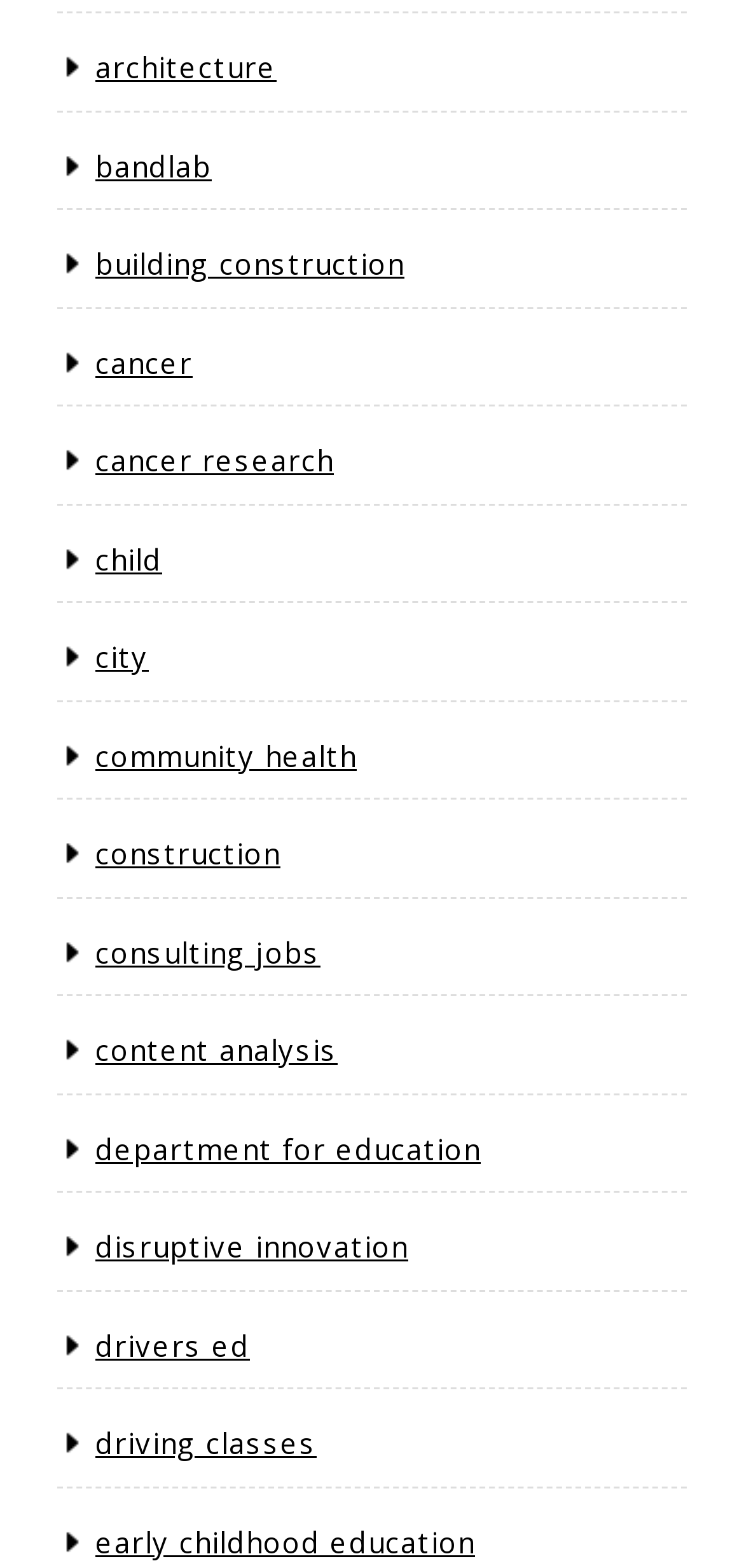Please find the bounding box for the UI element described by: "driving classes".

[0.128, 0.908, 0.426, 0.932]